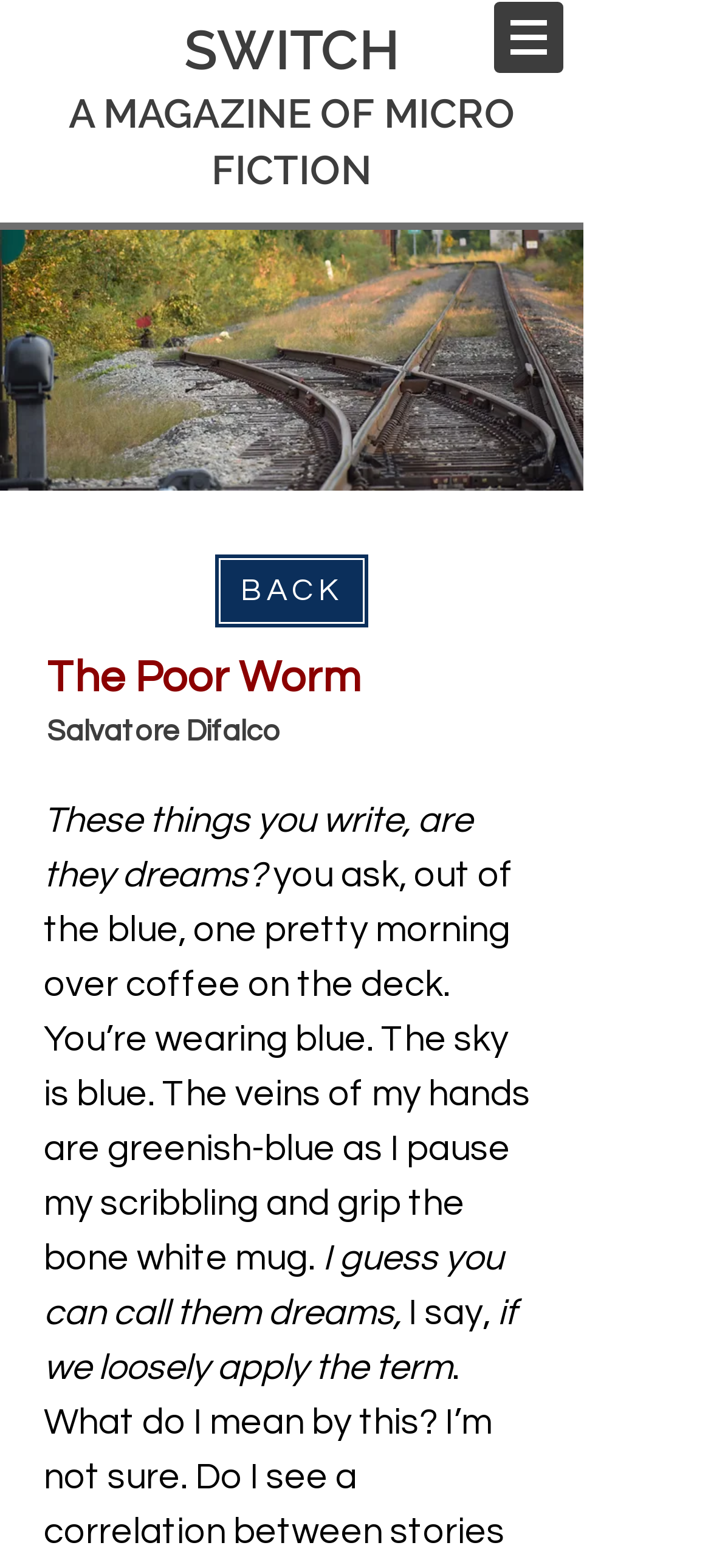Using the provided element description, identify the bounding box coordinates as (top-left x, top-left y, bottom-right x, bottom-right y). Ensure all values are between 0 and 1. Description: BACK

[0.3, 0.352, 0.521, 0.401]